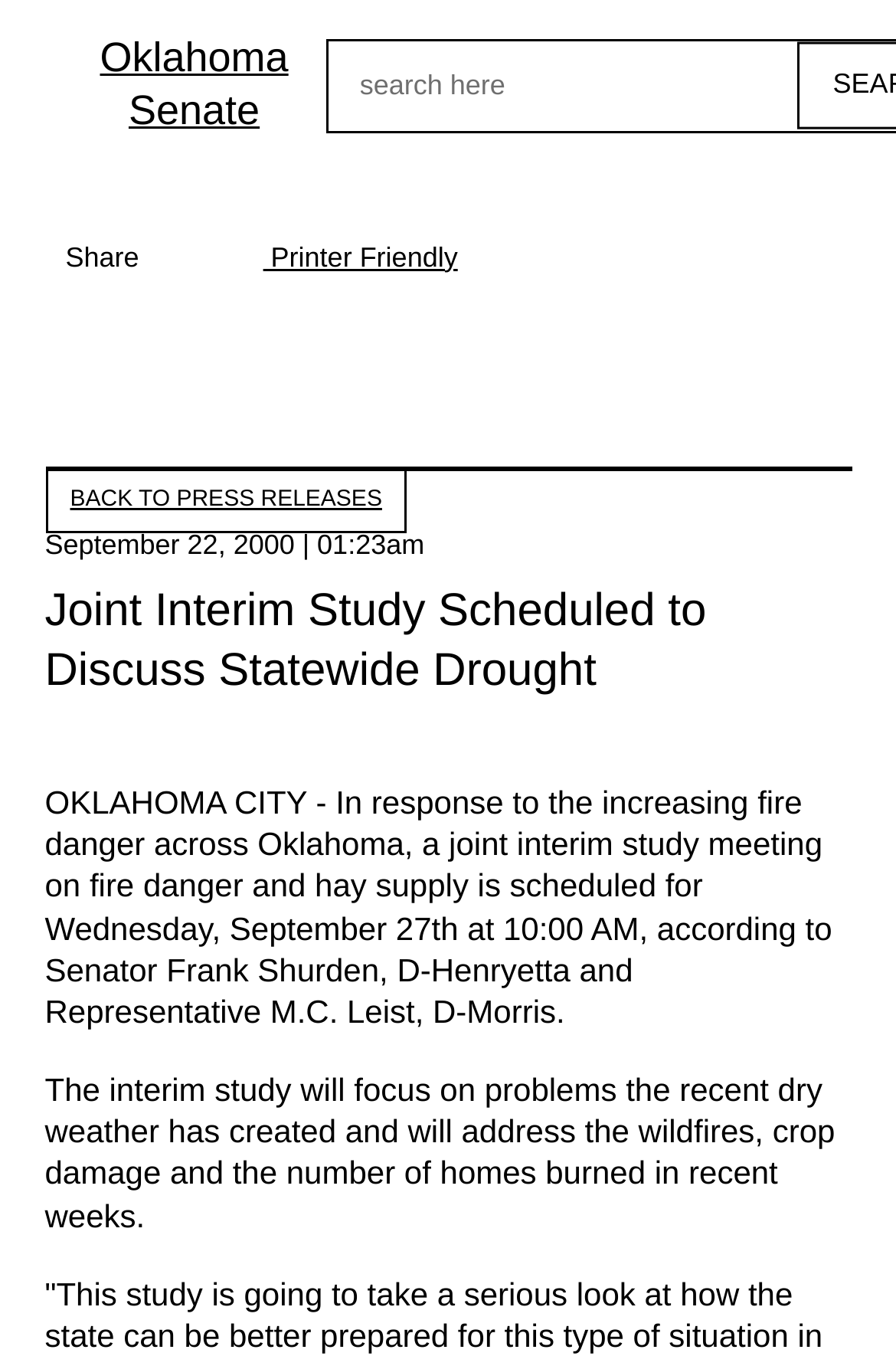Provide the bounding box for the UI element matching this description: "parent_node: Oklahoma Senate".

[0.05, 0.029, 0.071, 0.097]